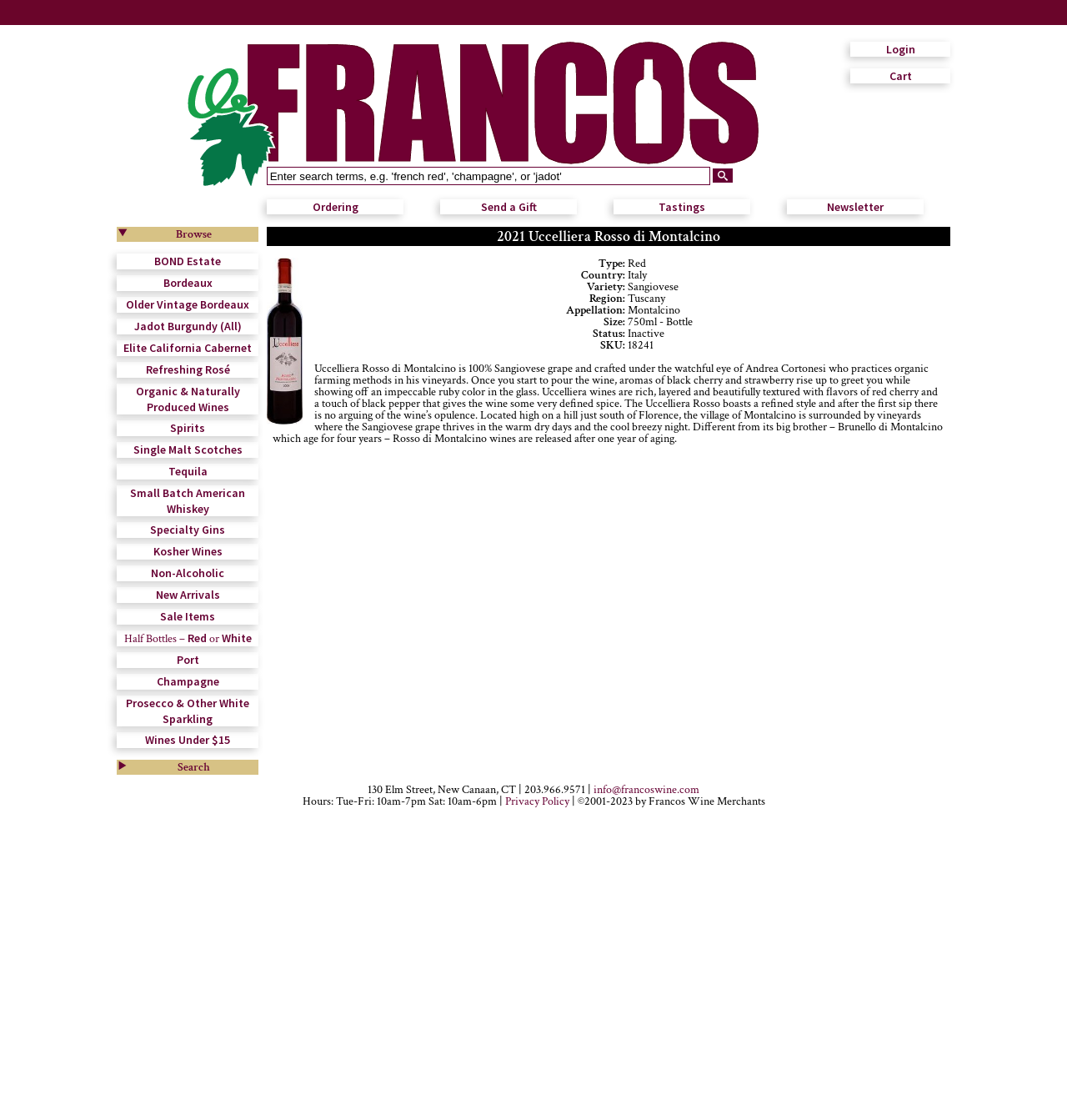Can you show the bounding box coordinates of the region to click on to complete the task described in the instruction: "Search for wines"?

[0.25, 0.149, 0.666, 0.166]